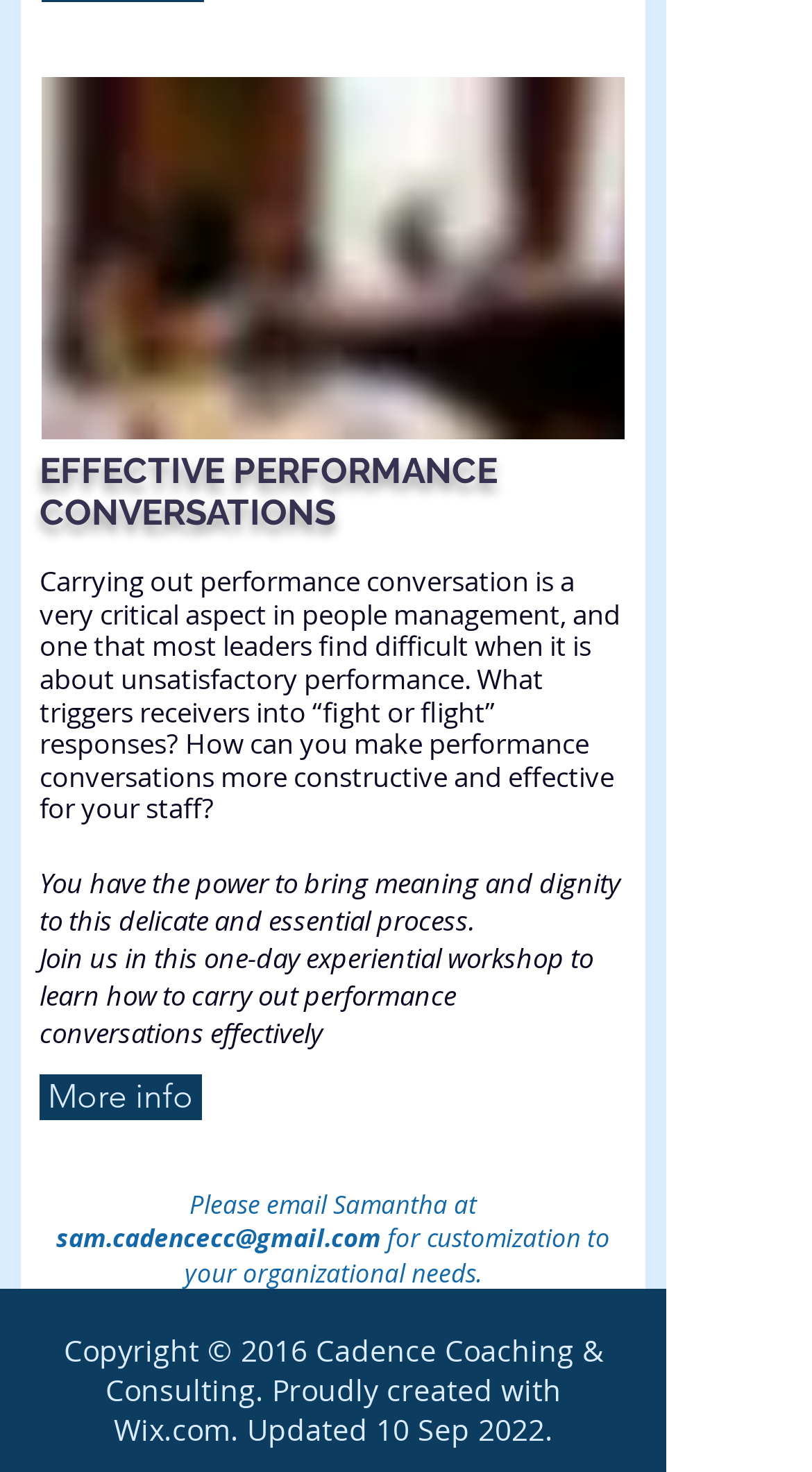Give a concise answer using only one word or phrase for this question:
What is the email address for customization?

sam.cadencecc@gmail.com